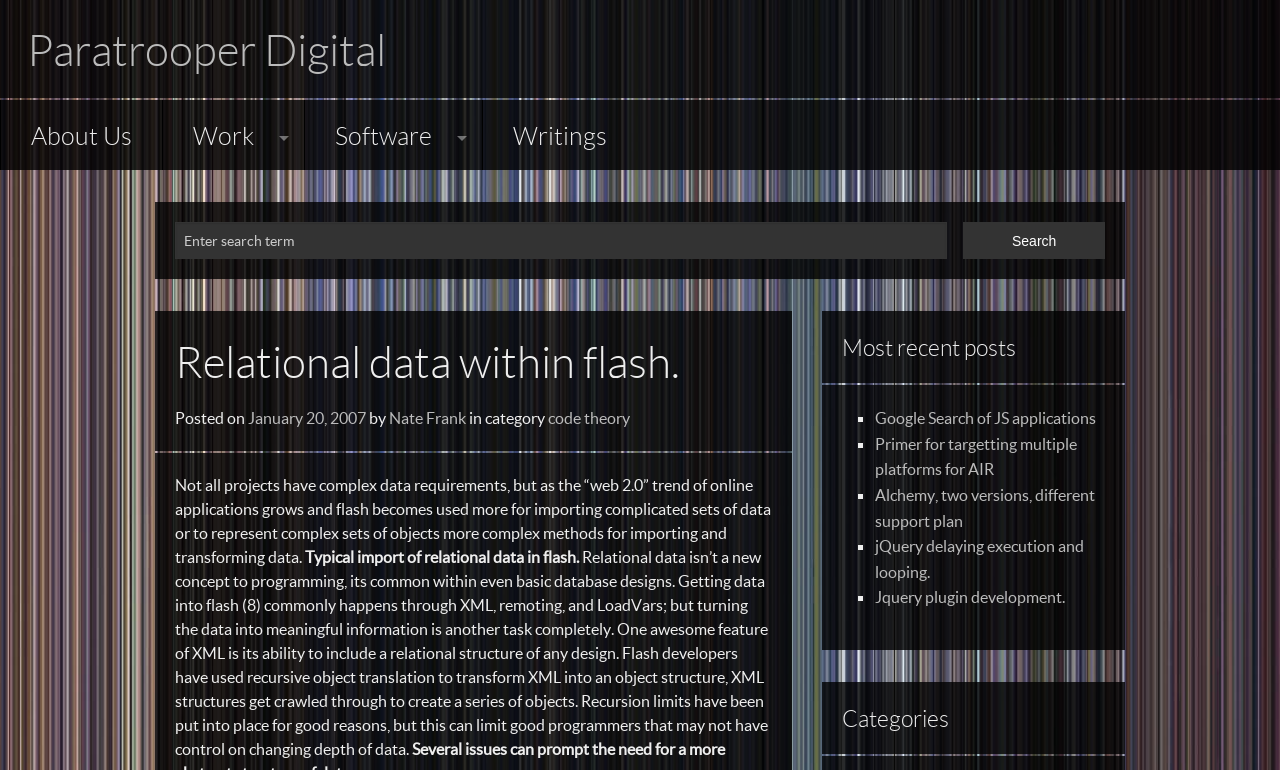Refer to the image and provide a thorough answer to this question:
What is the name of the company?

The name of the company can be found in the top-left corner of the webpage, where it says 'Relational data within flash. | Paratrooper Digital'. This is likely the company name and tagline.